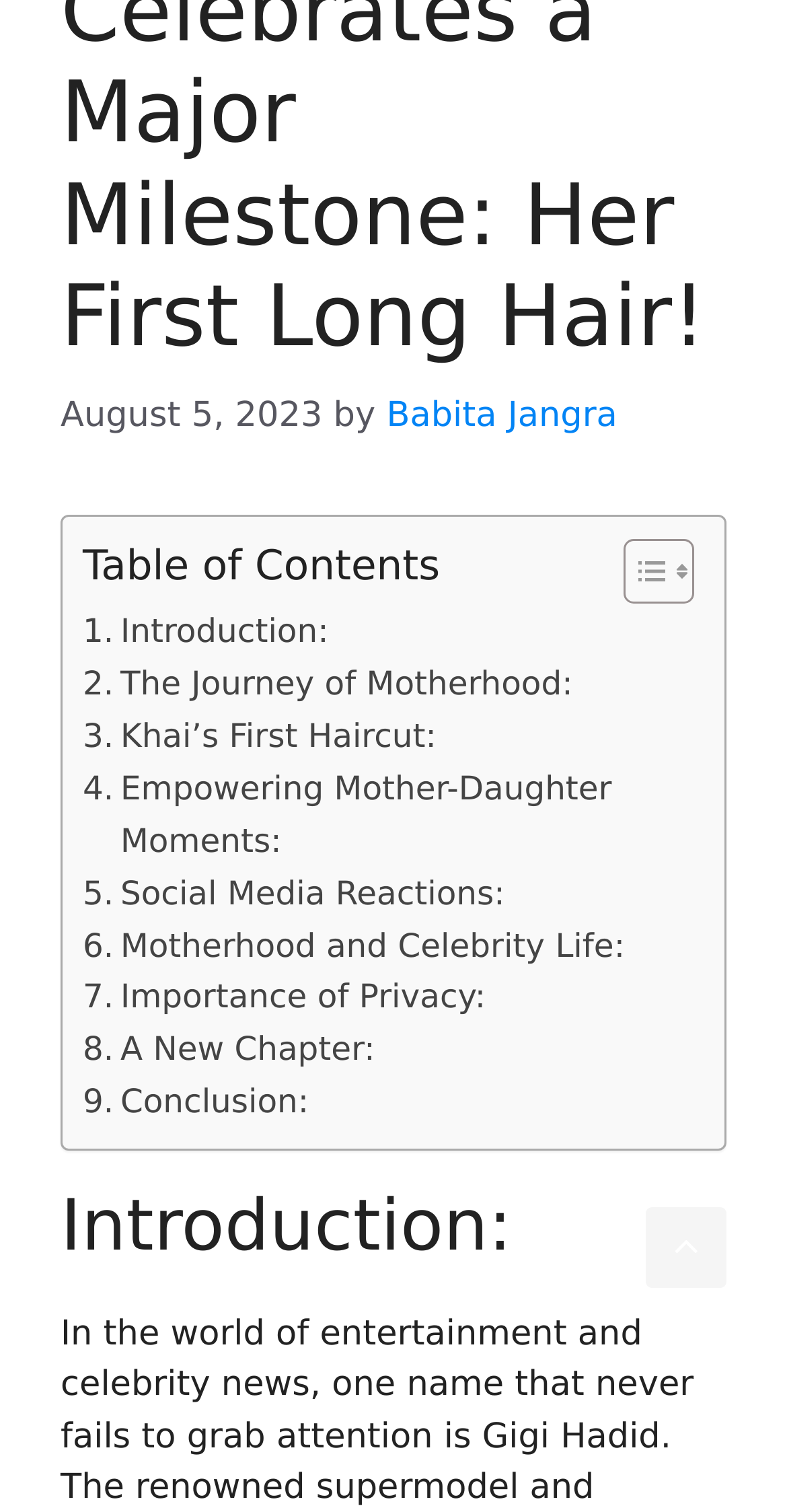How many links are in the table of contents?
Could you give a comprehensive explanation in response to this question?

The table of contents has 9 links, which are '. Introduction:', '. The Journey of Motherhood:', '. Khai’s First Haircut:', '. Empowering Mother-Daughter Moments:', '. Social Media Reactions:', '. Motherhood and Celebrity Life:', '. Importance of Privacy:', and '. A New Chapter:'.